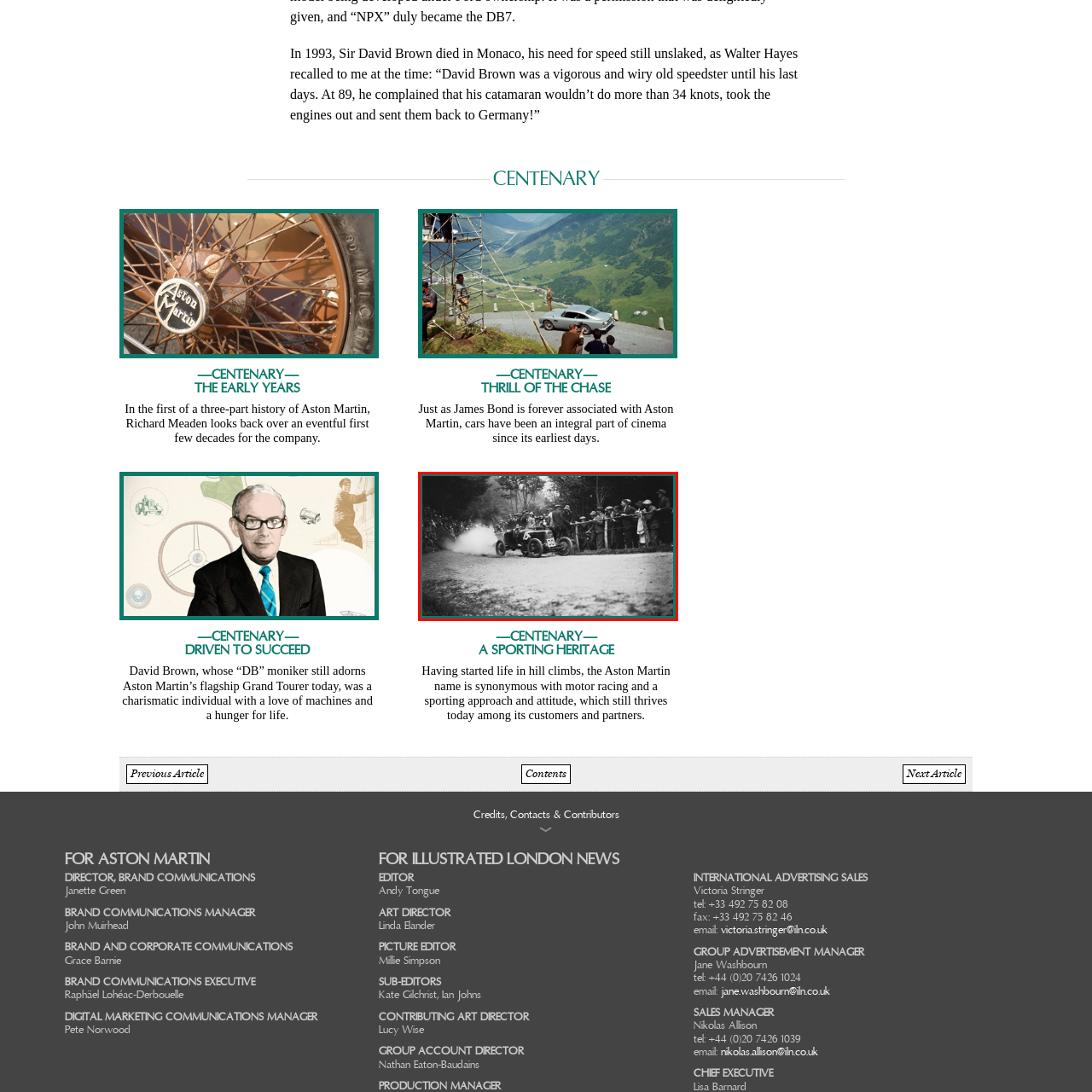Give an in-depth description of the image highlighted with the red boundary.

The image captures a moment from an early automobile race, illustrating the thrilling world of motorsports that defined the era. A vintage racing car, surrounded by a cloud of smoke, speeds around a bend on a dirt road, showcasing the excitement and danger of racing. Spectators, dressed in period-appropriate attire, line the roadside, eagerly watching the action unfold. This scene reflects the deep connection between speed and adventure that has pervaded the automotive culture, particularly in the context of racing history, such as the early days of Aston Martin, which has become synonymous with both luxury and performance.